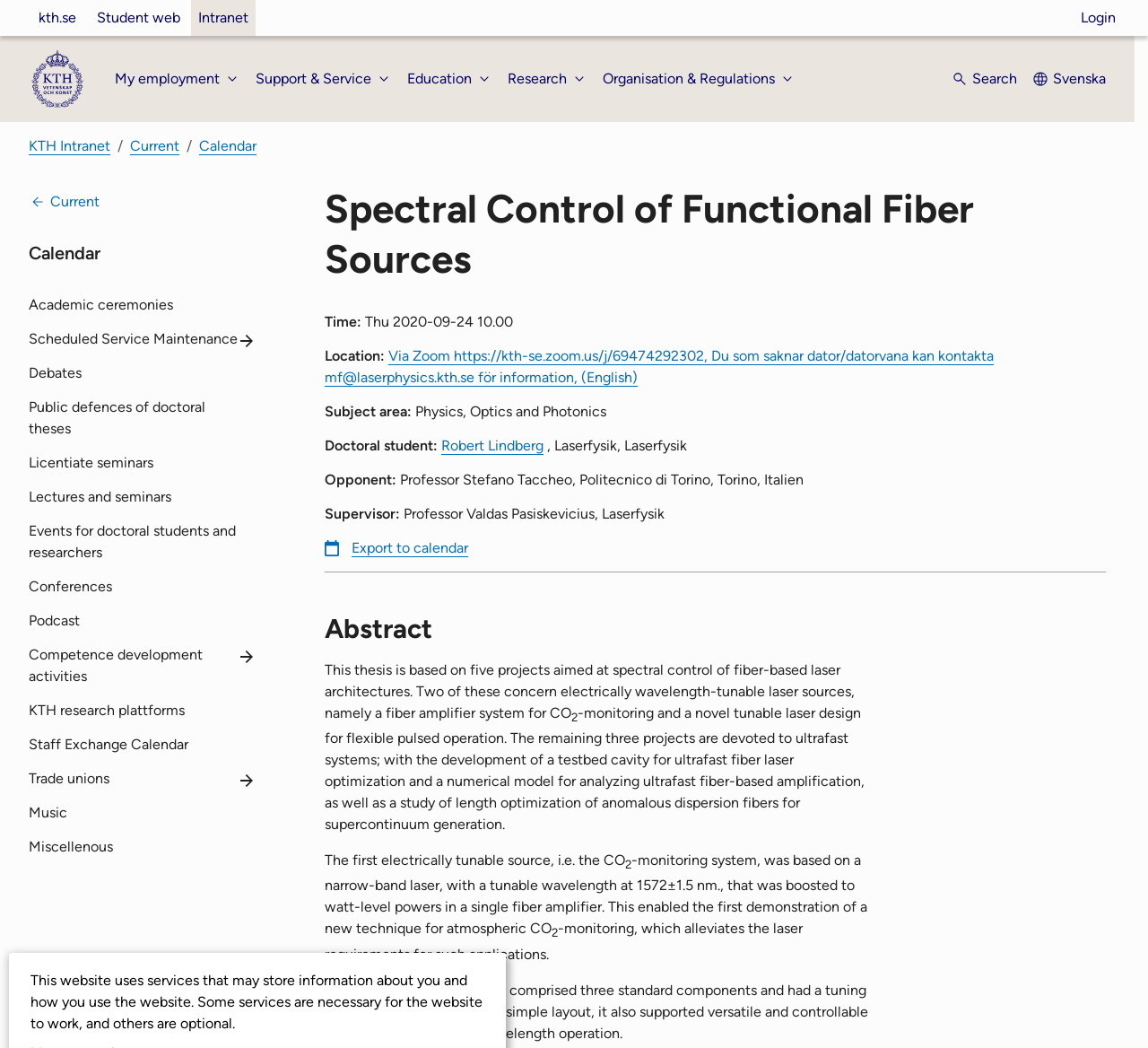Please provide a comprehensive response to the question below by analyzing the image: 
What is the topic of the thesis?

I found the answer by looking at the heading 'Spectral Control of Functional Fiber Sources' which is located at the top of the webpage.